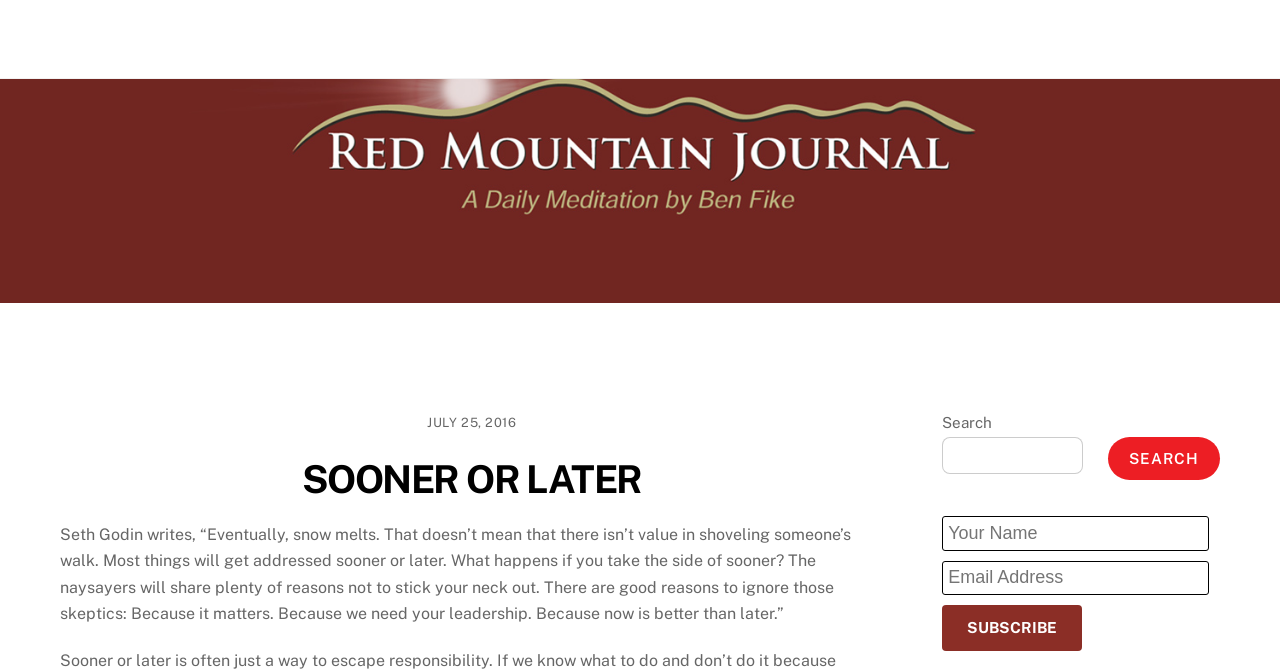Bounding box coordinates must be specified in the format (top-left x, top-left y, bottom-right x, bottom-right y). All values should be floating point numbers between 0 and 1. What are the bounding box coordinates of the UI element described as: About Us

[0.699, 0.024, 0.767, 0.092]